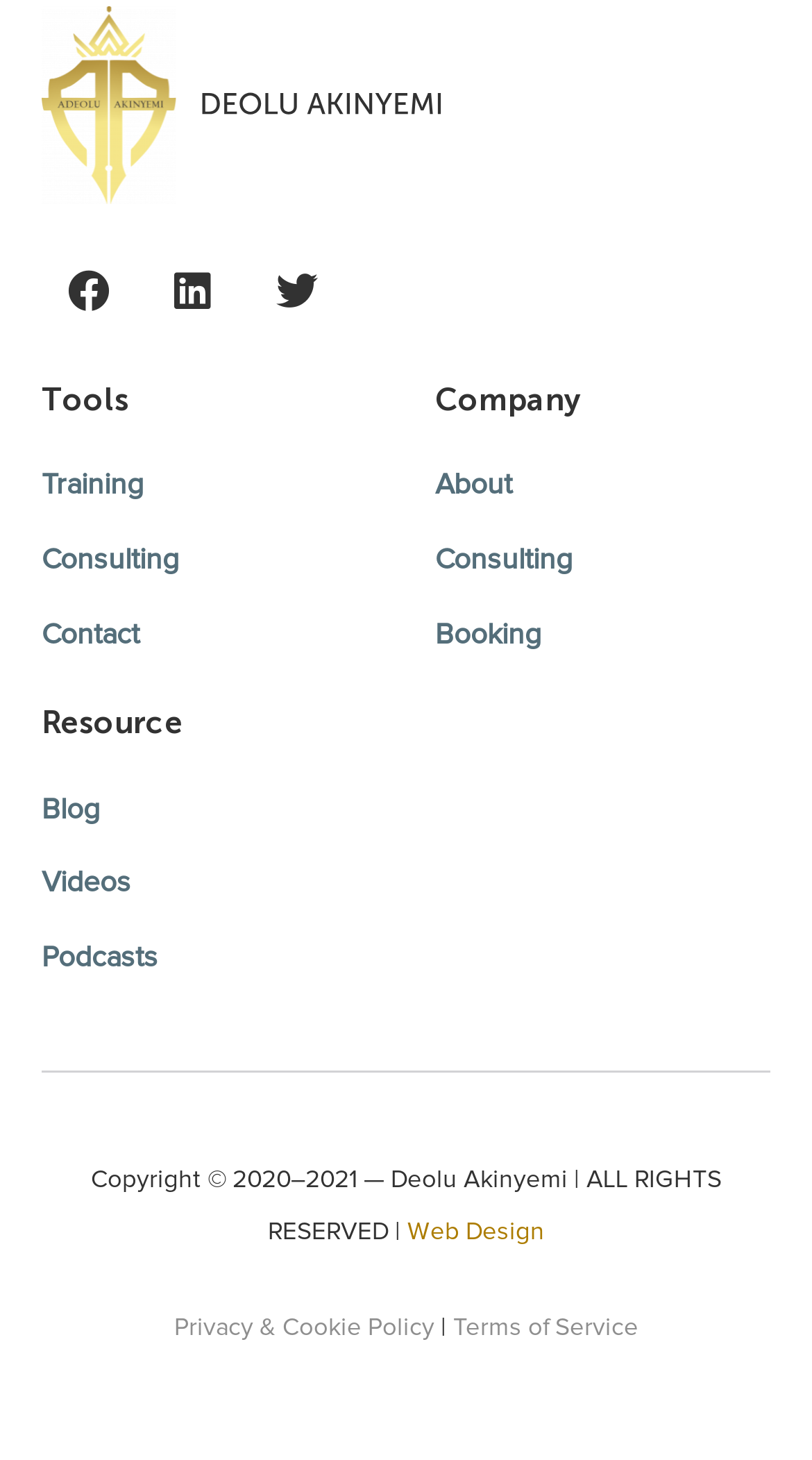Identify the bounding box coordinates of the part that should be clicked to carry out this instruction: "Read the blog".

[0.051, 0.538, 0.949, 0.574]